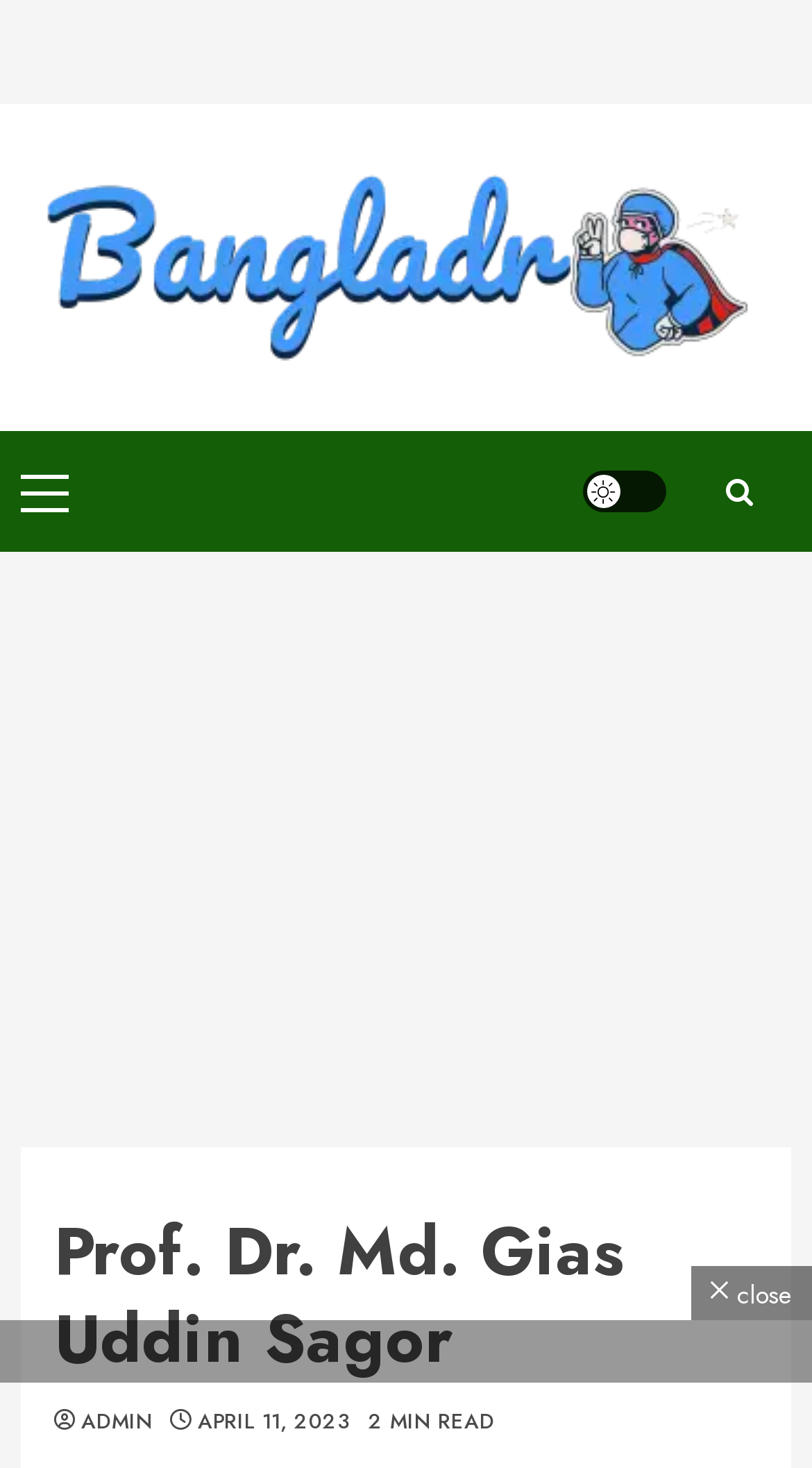Locate the UI element described as follows: "Light/Dark Button". Return the bounding box coordinates as four float numbers between 0 and 1 in the order [left, top, right, bottom].

[0.718, 0.321, 0.821, 0.349]